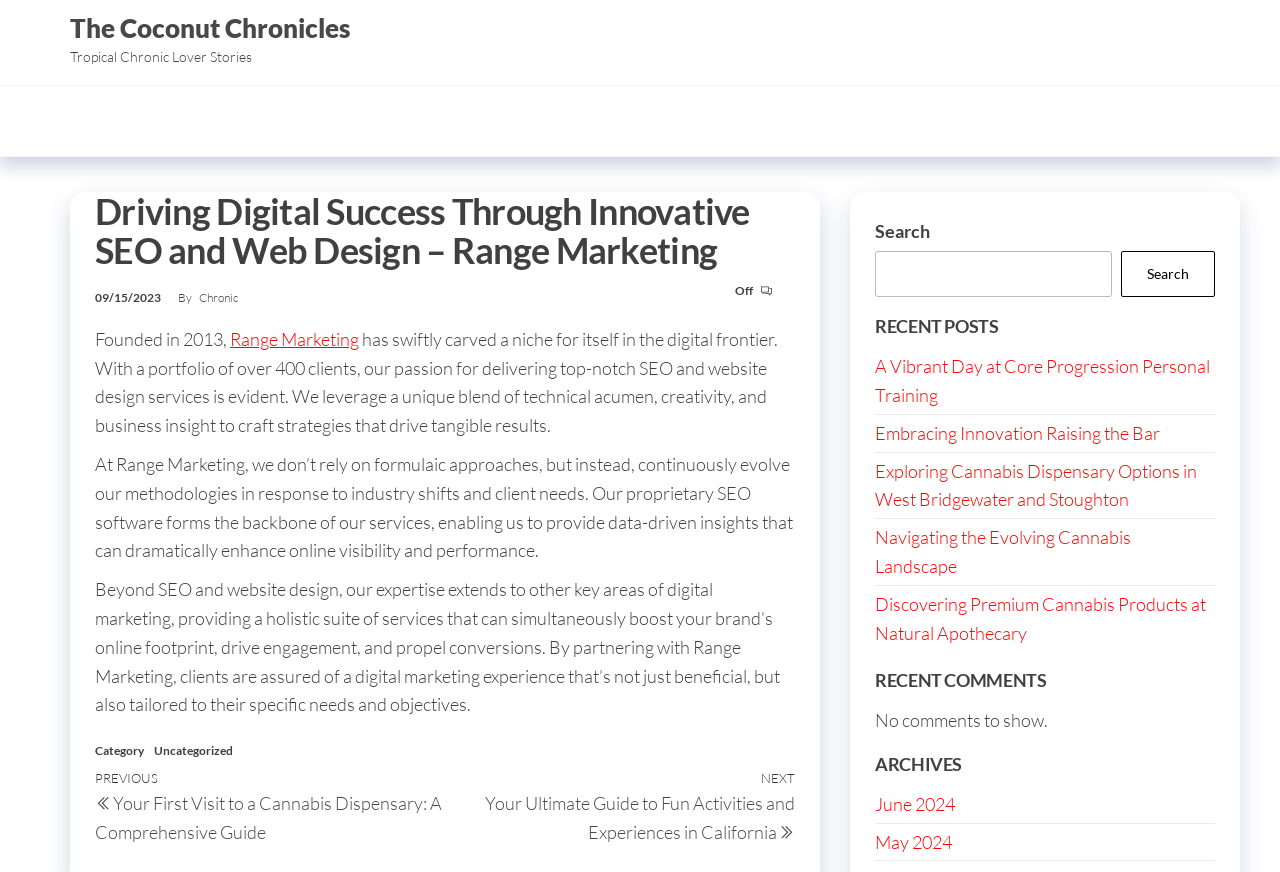What is the date of the blog post?
Please craft a detailed and exhaustive response to the question.

The answer can be found in the StaticText element with the text '09/15/2023' which is located below the heading 'Driving Digital Success Through Innovative SEO and Web Design – Range Marketing'.